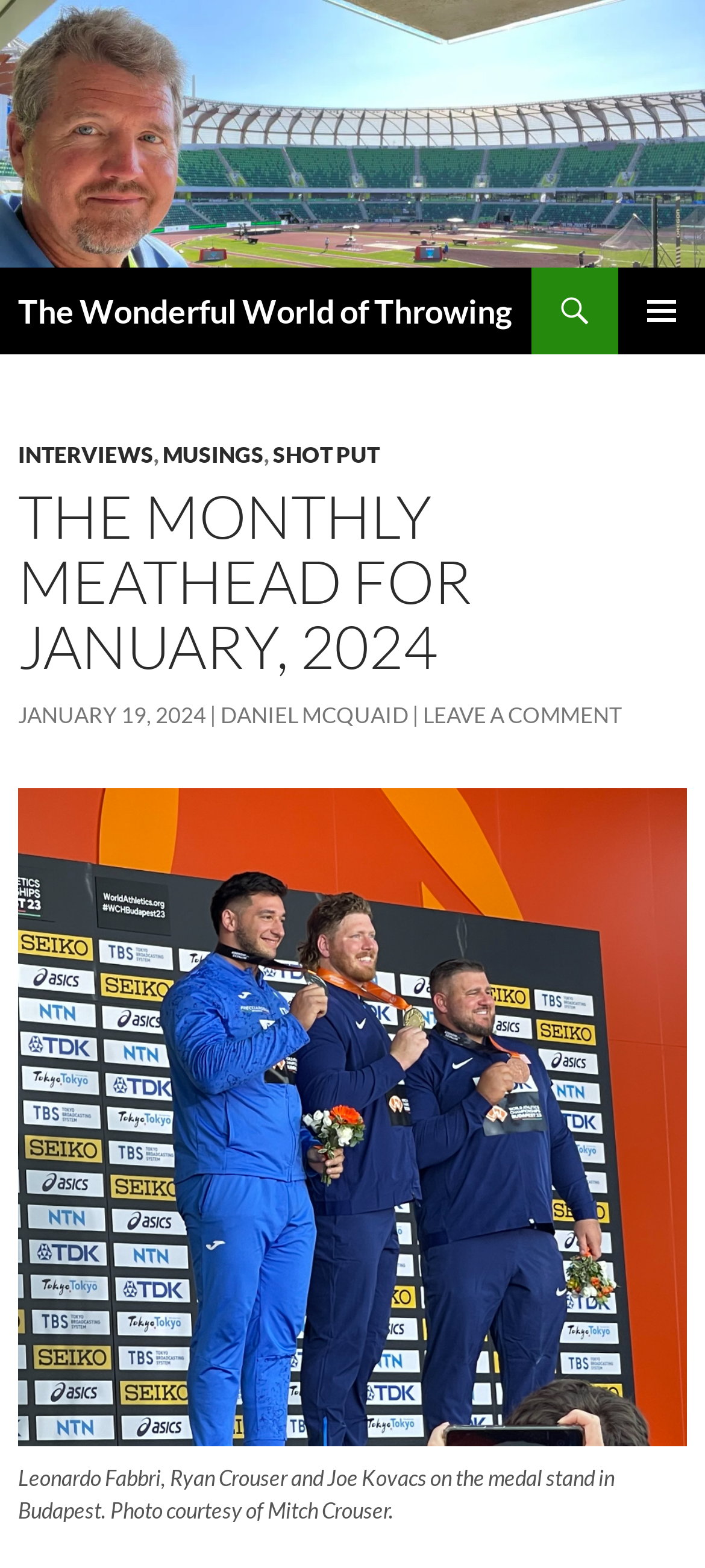Given the webpage screenshot and the description, determine the bounding box coordinates (top-left x, top-left y, bottom-right x, bottom-right y) that define the location of the UI element matching this description: parent_node: Navn * name="author"

None